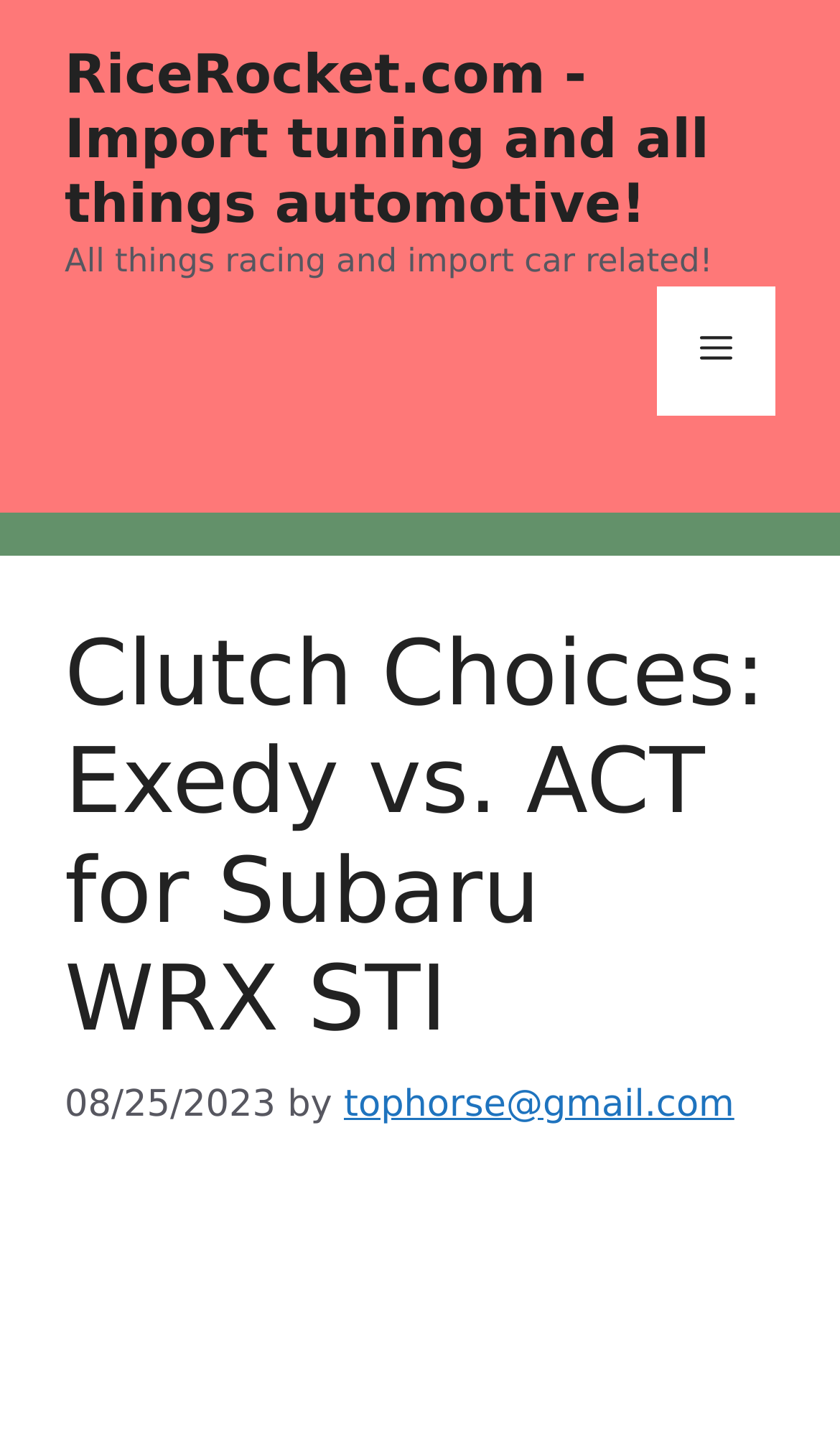Provide an in-depth caption for the elements present on the webpage.

The webpage is about comparing clutch options for a Subaru WRX STI, specifically between Exedy and ACT. At the top of the page, there is a banner with the site's name, "RiceRocket.com - Import tuning and all things automotive!", and a brief description, "All things racing and import car related!". 

Below the banner, there is a navigation menu on the right side, labeled as "Mobile Toggle" with a "Menu" button. 

The main content area is divided into a header section and a body section. The header section has a heading that reads "Clutch Choices: Exedy vs. ACT for Subaru WRX STI". Below the heading, there is a timestamp "08/25/2023" on the left side, followed by the author's name, "tophorse@gmail.com", on the right side, which is a clickable link.

Note that there are no images mentioned in the accessibility tree, but it does not mean there are no images on the page.